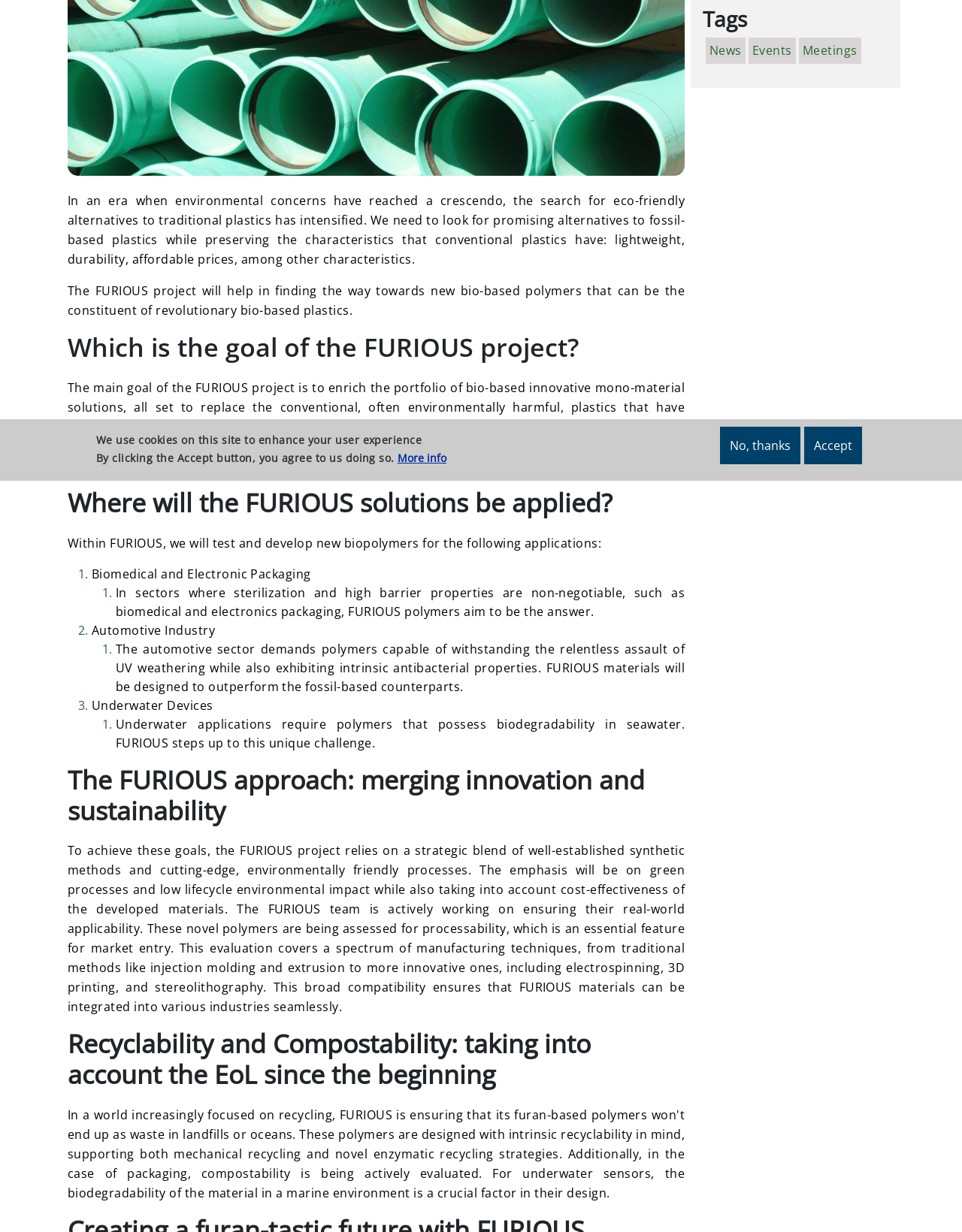Determine the bounding box coordinates for the UI element with the following description: "News". The coordinates should be four float numbers between 0 and 1, represented as [left, top, right, bottom].

[0.738, 0.034, 0.771, 0.048]